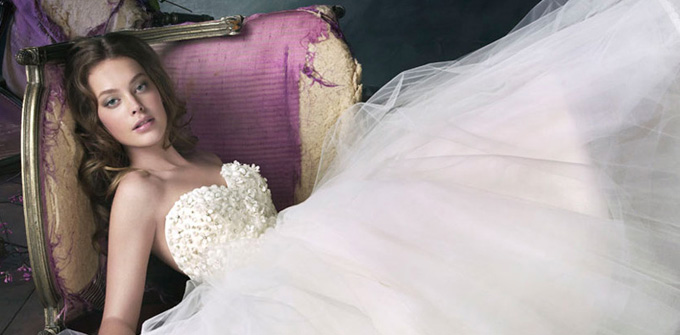Give a thorough and detailed caption for the image.

The image showcases a stunning bride elegantly posed in a luxurious setting, perfectly capturing the essence of bridal beauty. She is adorned in a delicate wedding gown featuring intricate beadwork on the bodice, complemented by a flowing tulle skirt that cascades gracefully around her. The soft color of the dress enhances her radiant look, while her expressive gaze adds an element of ethereal charm. The backdrop features an opulent vintage chair with subtle purple hues, adding a sophisticated touch to the overall composition. This imagery reflects the services of Lake Ida Cleaners, specialists in wedding gown cleaning and preservation, expertly designed to ensure that every bridal gown receives the care it deserves for those cherished moments.